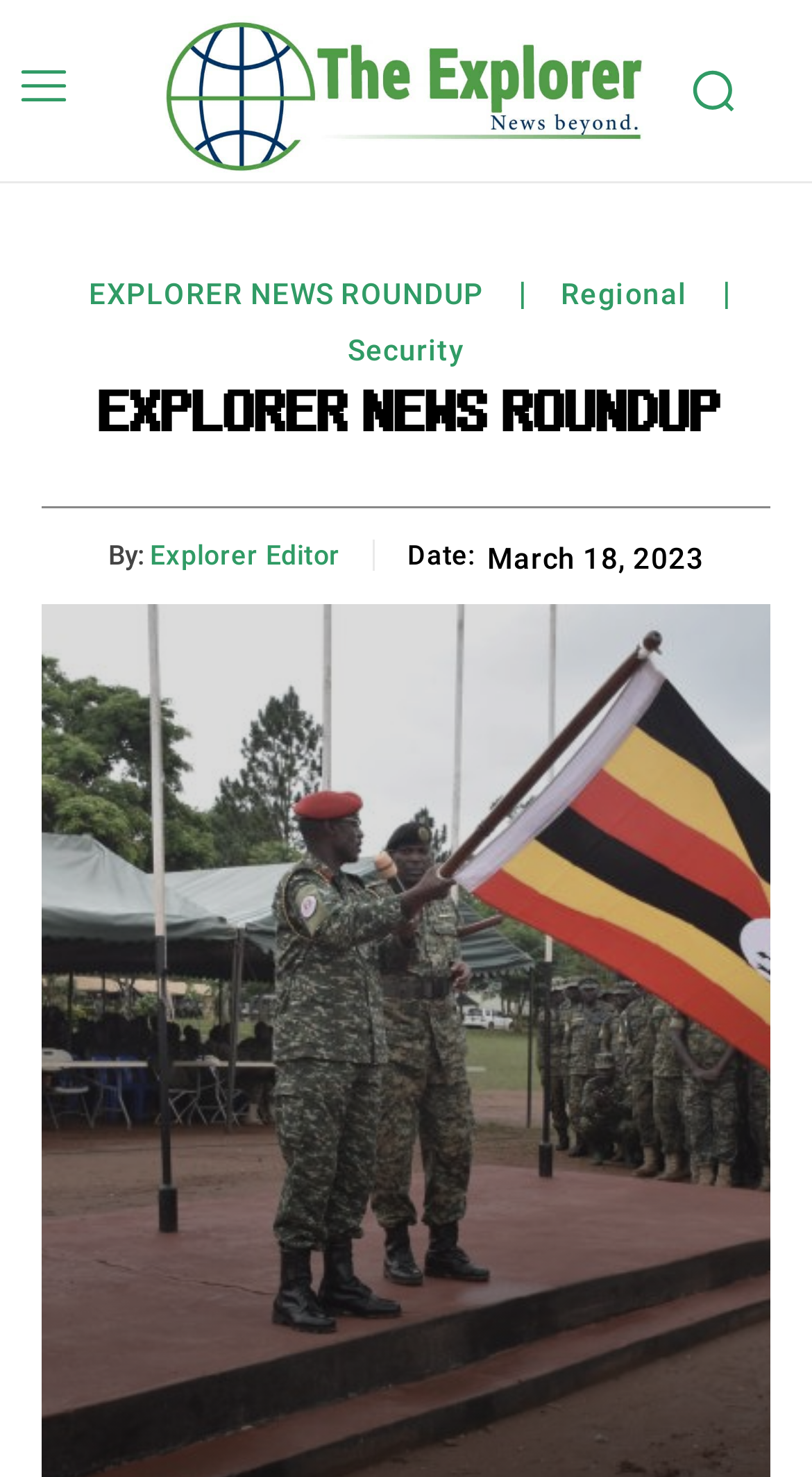Bounding box coordinates must be specified in the format (top-left x, top-left y, bottom-right x, bottom-right y). All values should be floating point numbers between 0 and 1. What are the bounding box coordinates of the UI element described as: EXPLORER NEWS ROUNDUP

[0.11, 0.188, 0.596, 0.212]